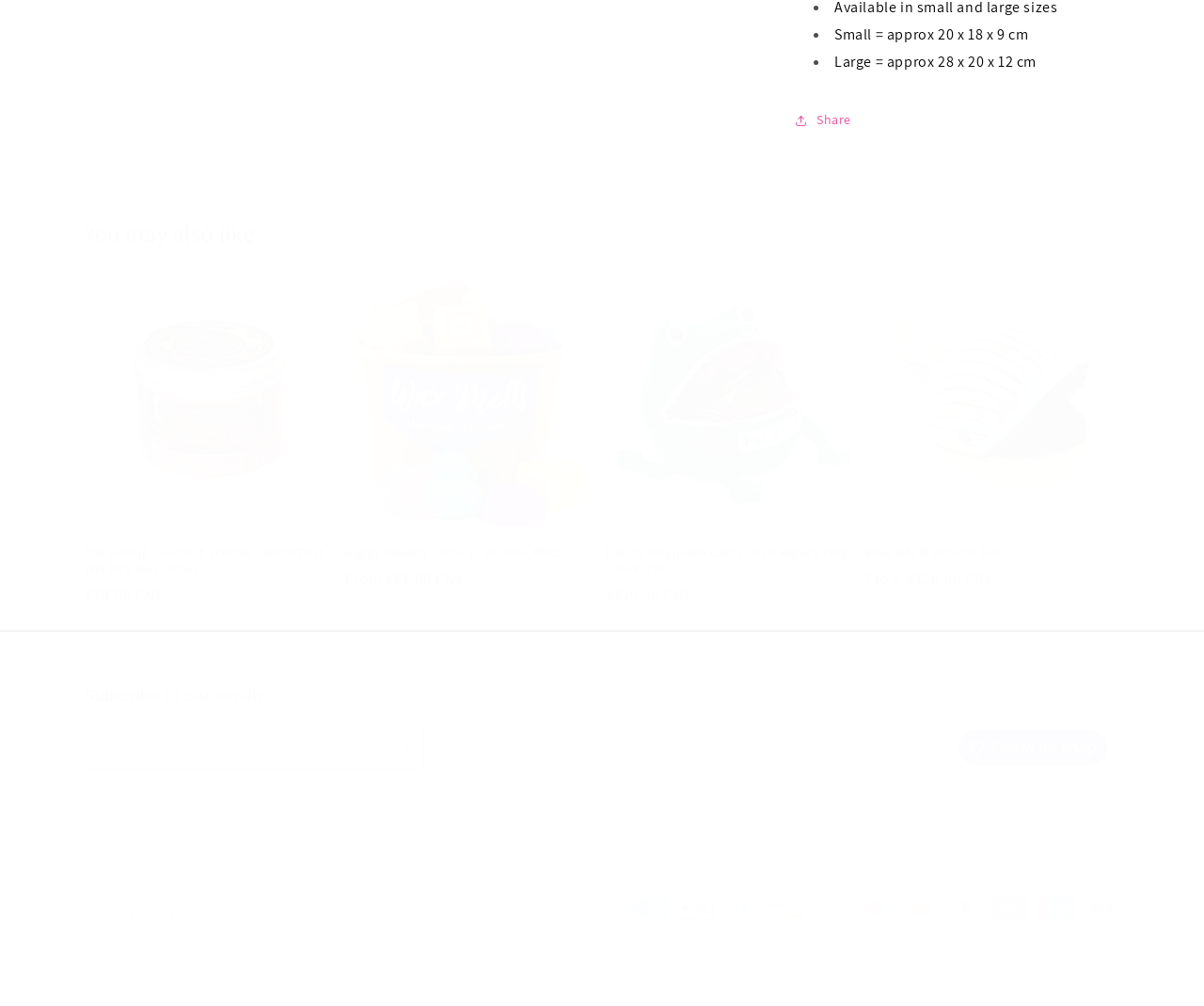Pinpoint the bounding box coordinates of the area that should be clicked to complete the following instruction: "View The Sorting Candle: A Scented Candle That Will Pick Your Colour". The coordinates must be given as four float numbers between 0 and 1, i.e., [left, top, right, bottom].

[0.07, 0.542, 0.28, 0.574]